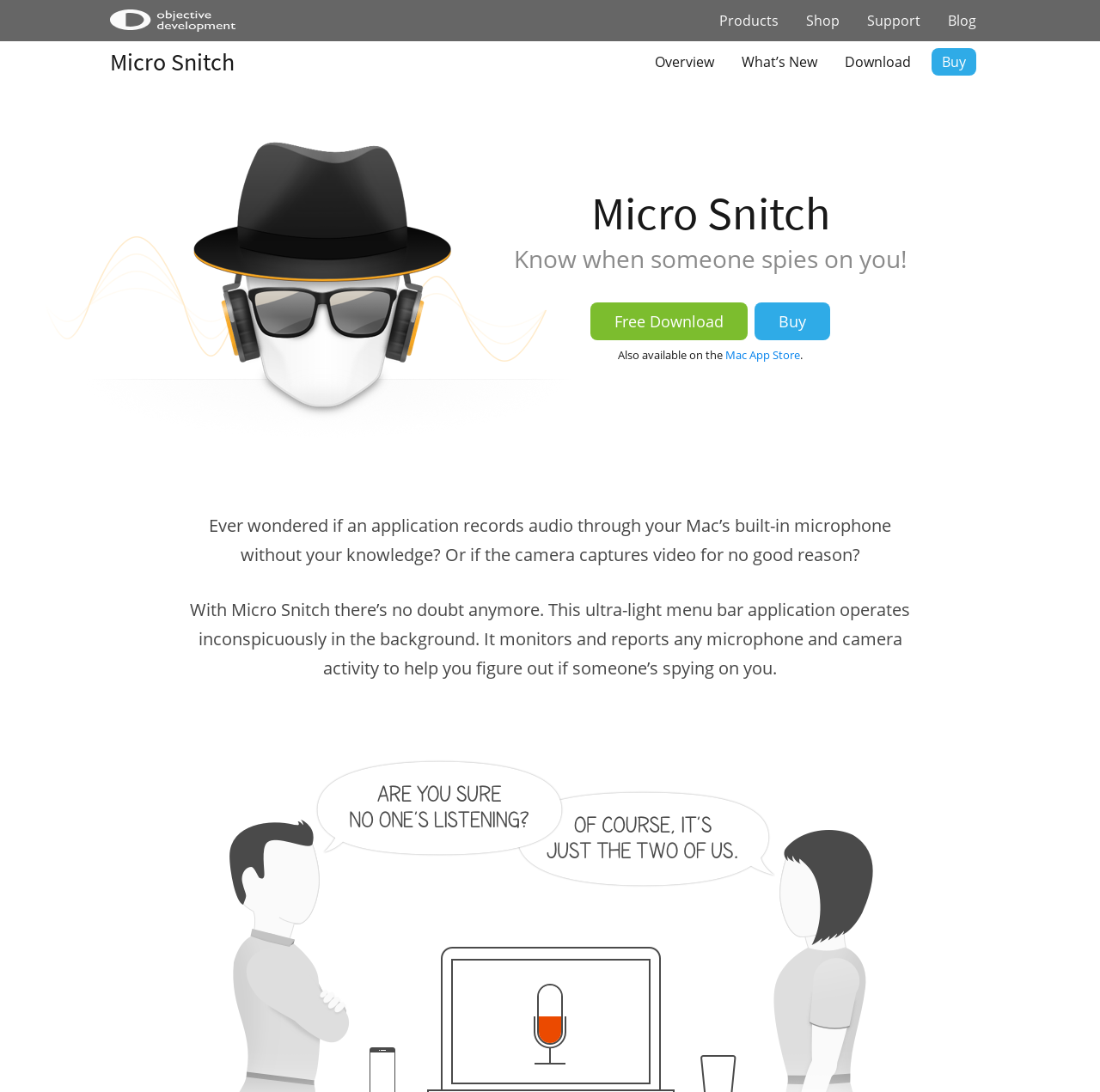What is the layout of the navigation menu?
Please craft a detailed and exhaustive response to the question.

The navigation menu is located at the top of the webpage and consists of links to 'Products', 'Shop', 'Support', and 'Blog'. The bounding box coordinates of these links suggest that they are arranged horizontally, with 'Products' on the left and 'Blog' on the right.